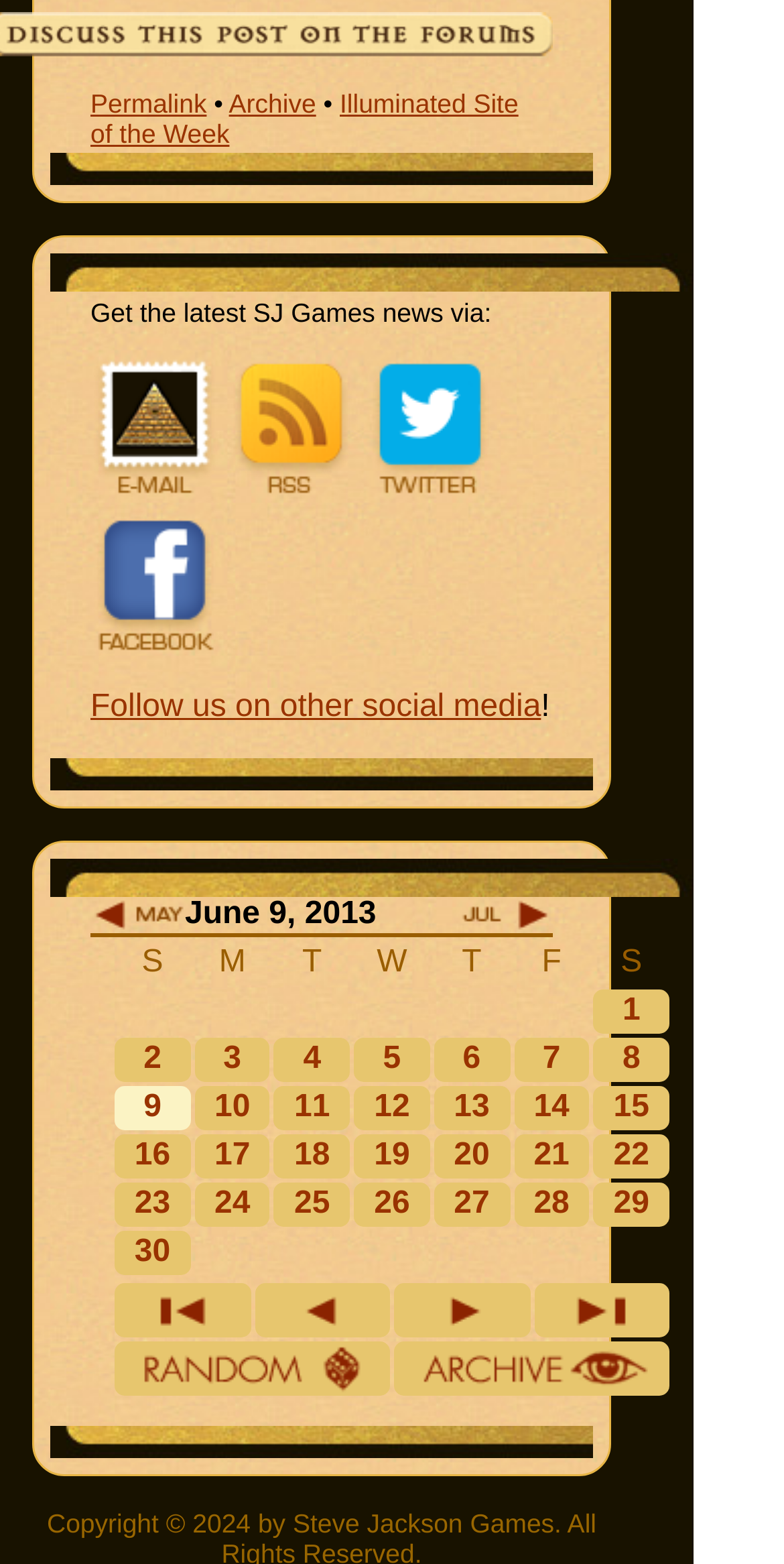Find the coordinates for the bounding box of the element with this description: "17".

[0.258, 0.728, 0.334, 0.75]